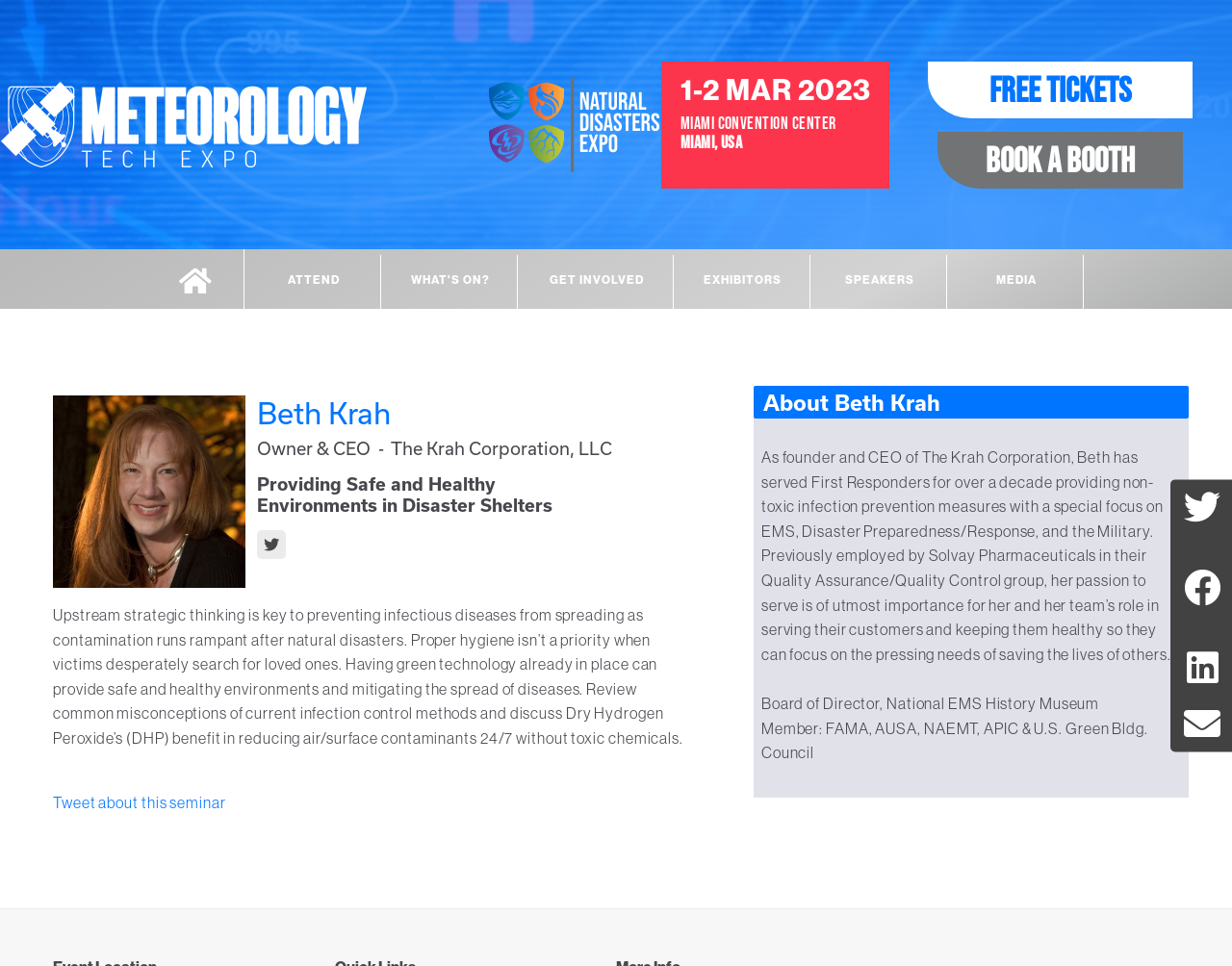Give a one-word or one-phrase response to the question:
What is the date of the Meteorology Tech Expo?

1-2 MAR 2023